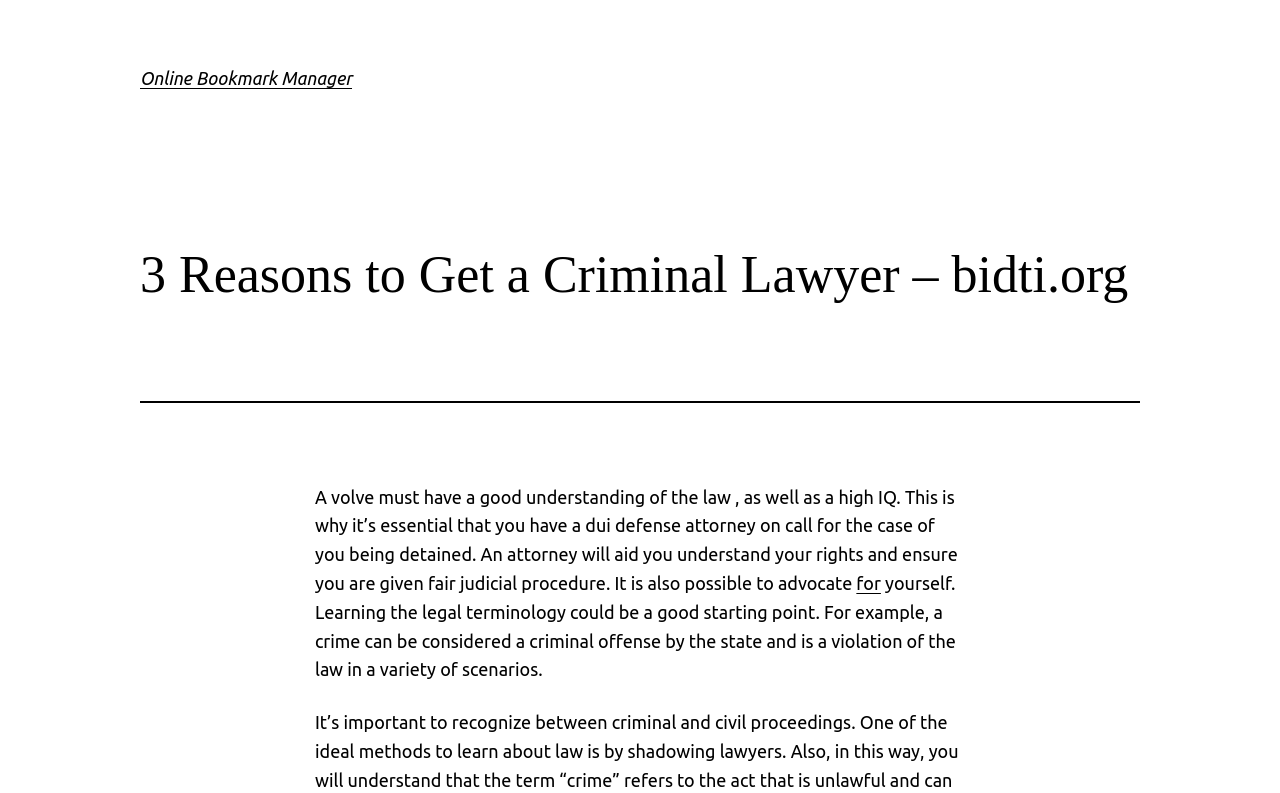Find the bounding box coordinates of the UI element according to this description: "for".

[0.669, 0.723, 0.688, 0.748]